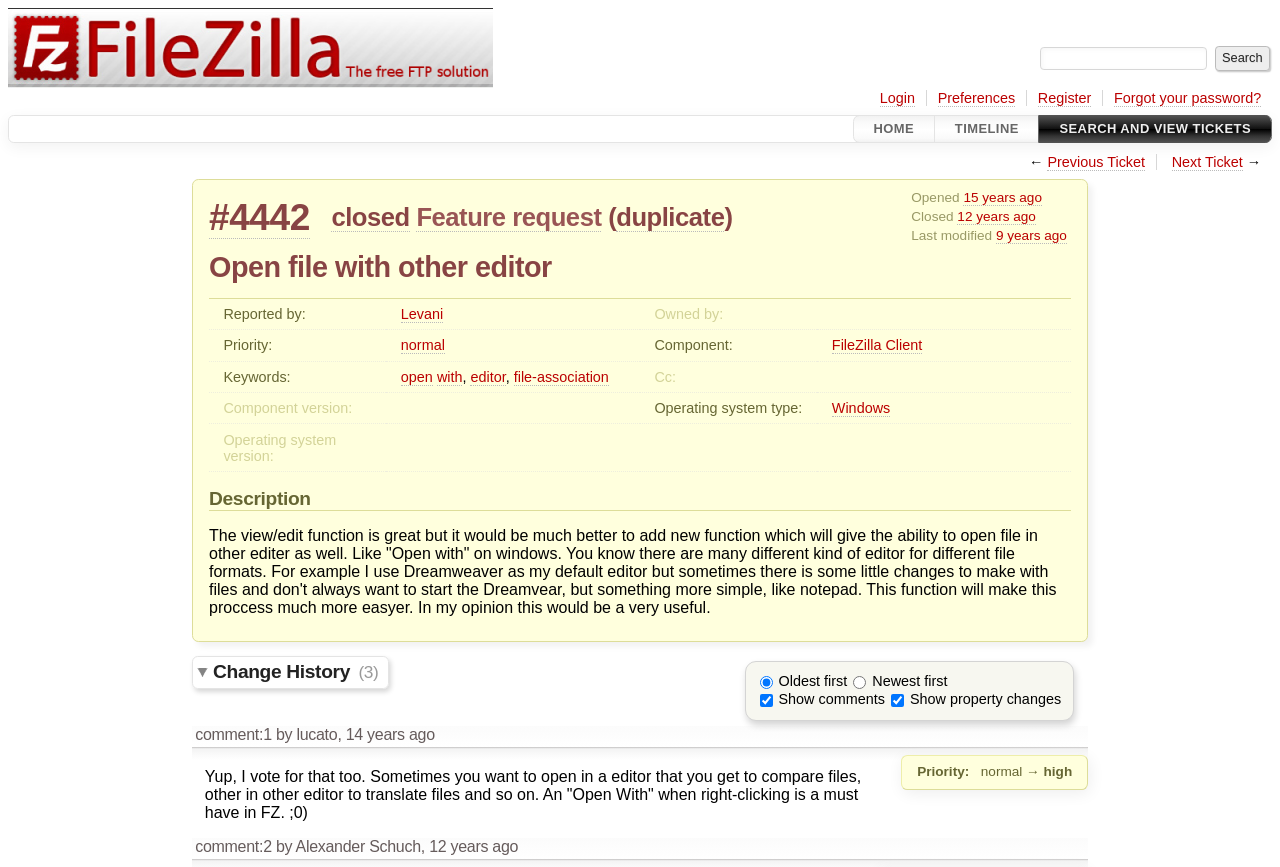Using details from the image, please answer the following question comprehensively:
Who reported the ticket?

The reporter of the ticket can be found in the table under the 'Open file with other editor' heading, where it says 'Reported by: Levani'.